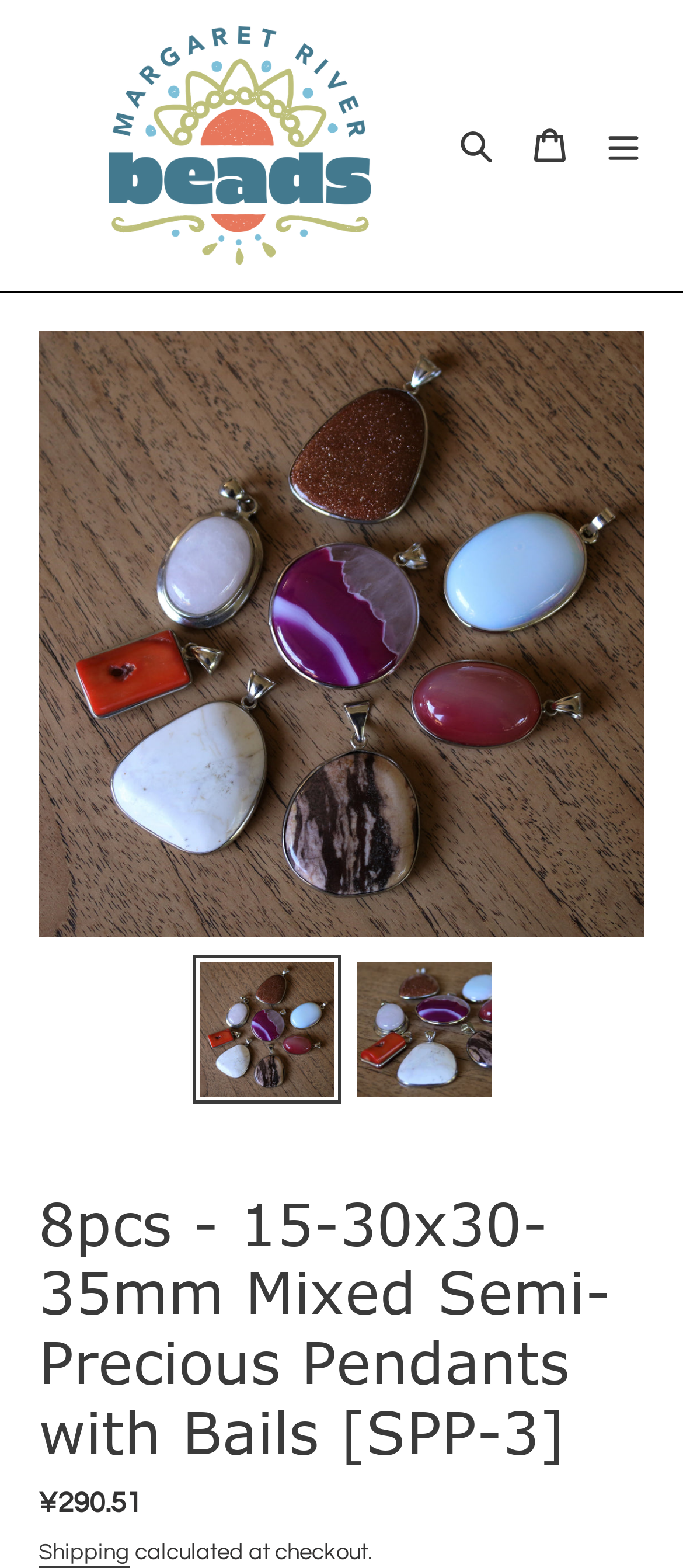Locate the bounding box of the UI element defined by this description: "alt="things-you-can-do-without" title="things-you-can-do-without"". The coordinates should be given as four float numbers between 0 and 1, formatted as [left, top, right, bottom].

None